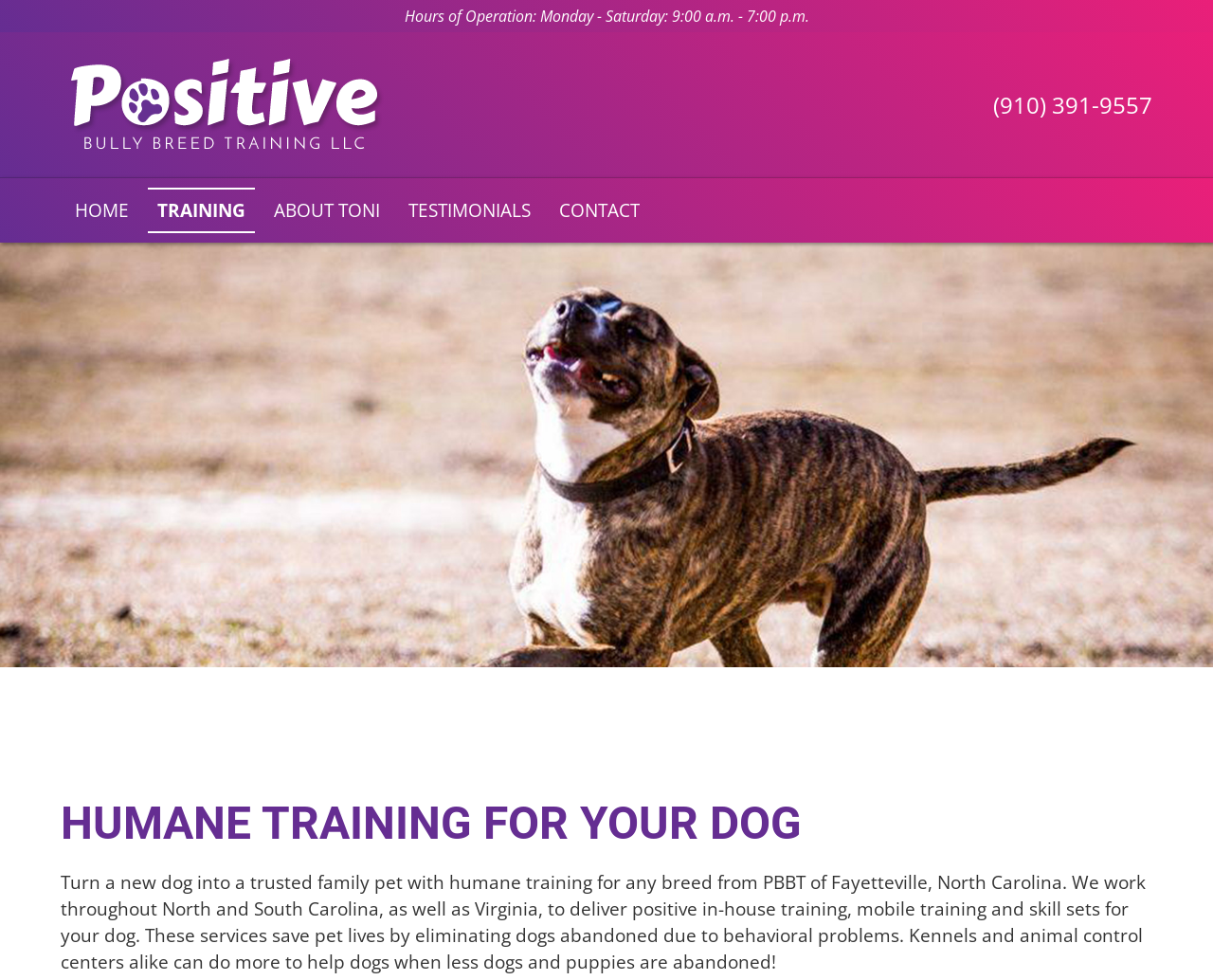Give a one-word or one-phrase response to the question: 
What are the hours of operation?

Monday - Saturday: 9:00 a.m. - 7:00 p.m.